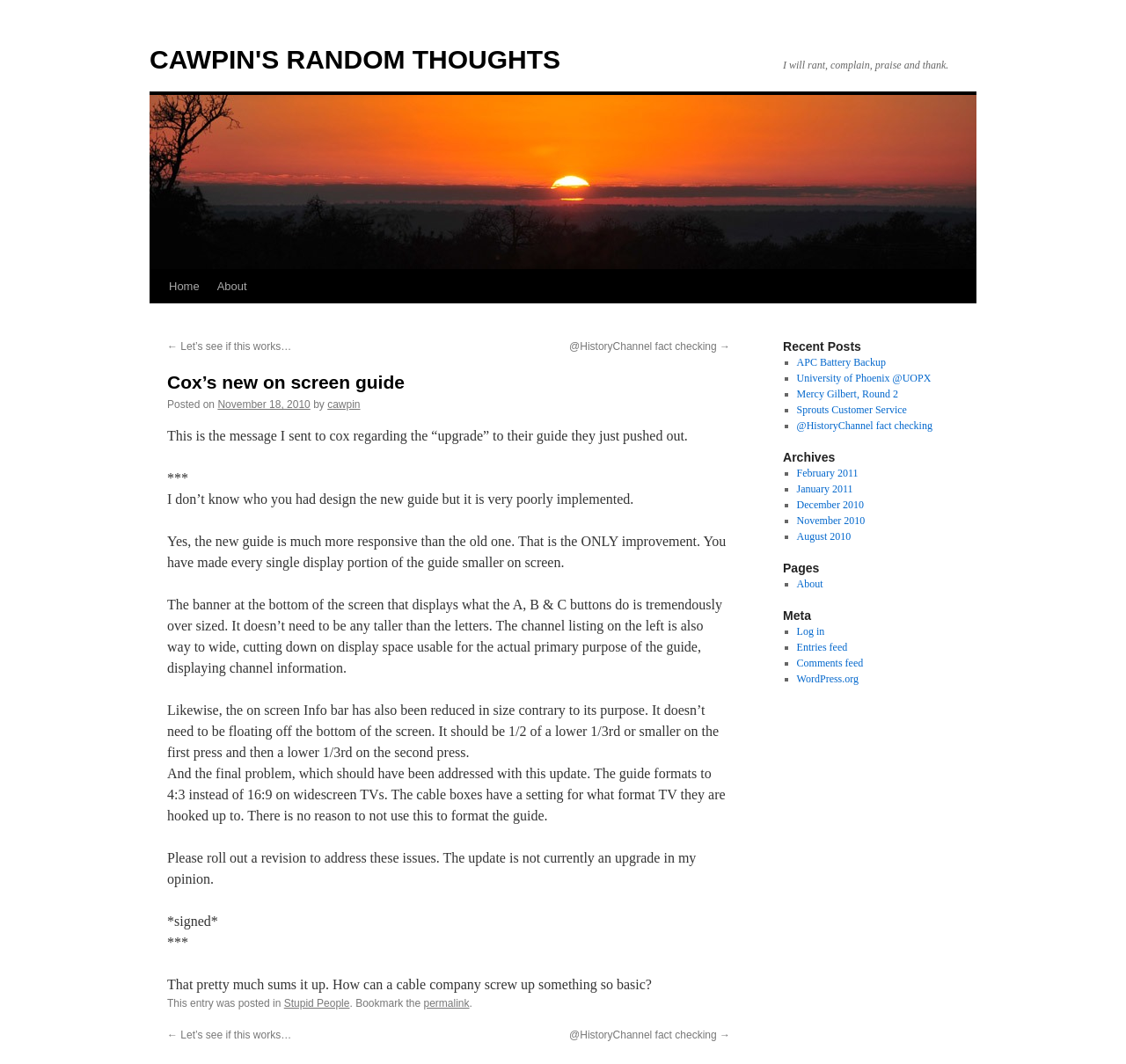Determine the bounding box coordinates of the section I need to click to execute the following instruction: "Click the 'APC Battery Backup' link". Provide the coordinates as four float numbers between 0 and 1, i.e., [left, top, right, bottom].

[0.707, 0.335, 0.787, 0.346]